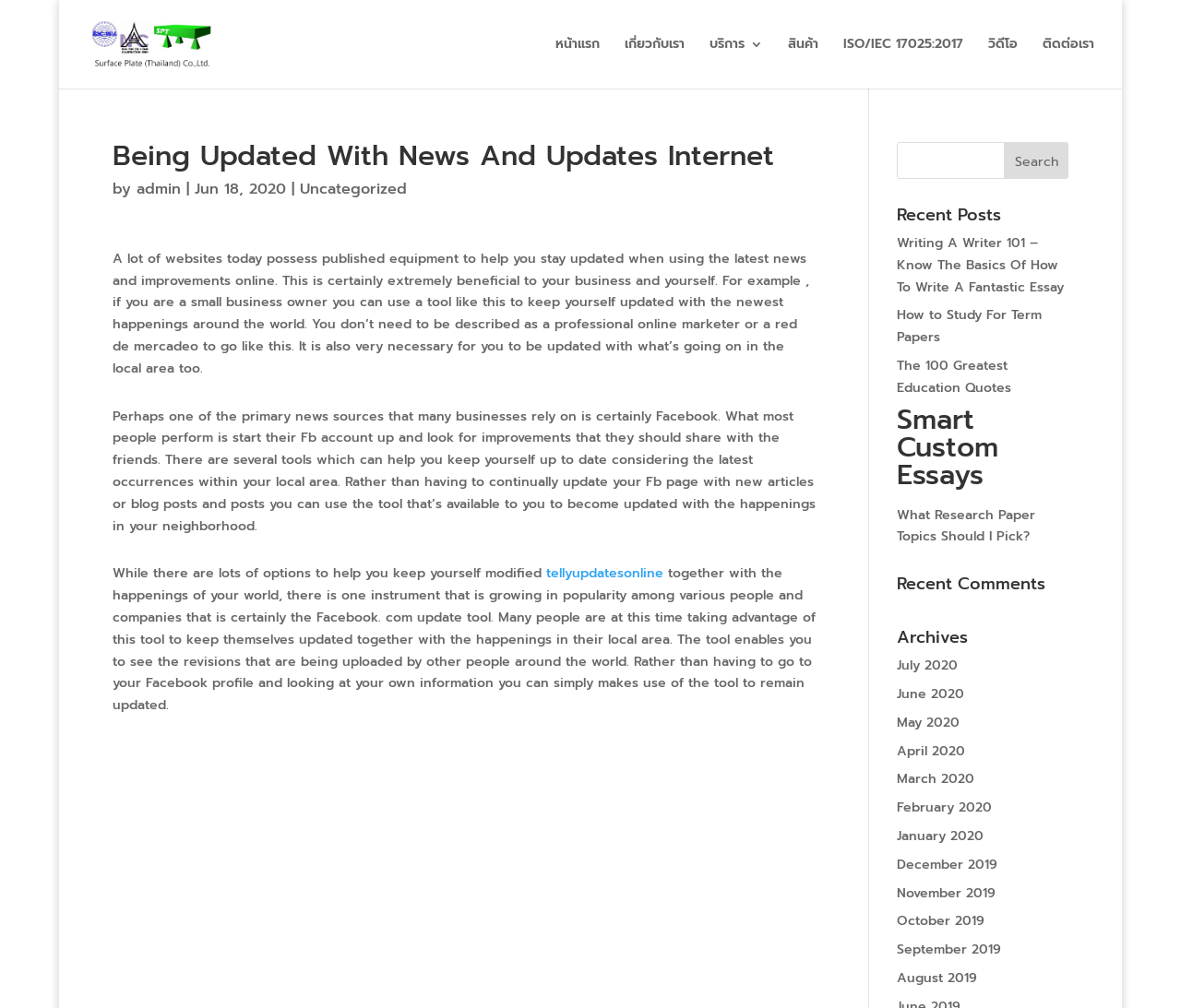Please determine the bounding box of the UI element that matches this description: บริการ. The coordinates should be given as (top-left x, top-left y, bottom-right x, bottom-right y), with all values between 0 and 1.

[0.601, 0.038, 0.646, 0.088]